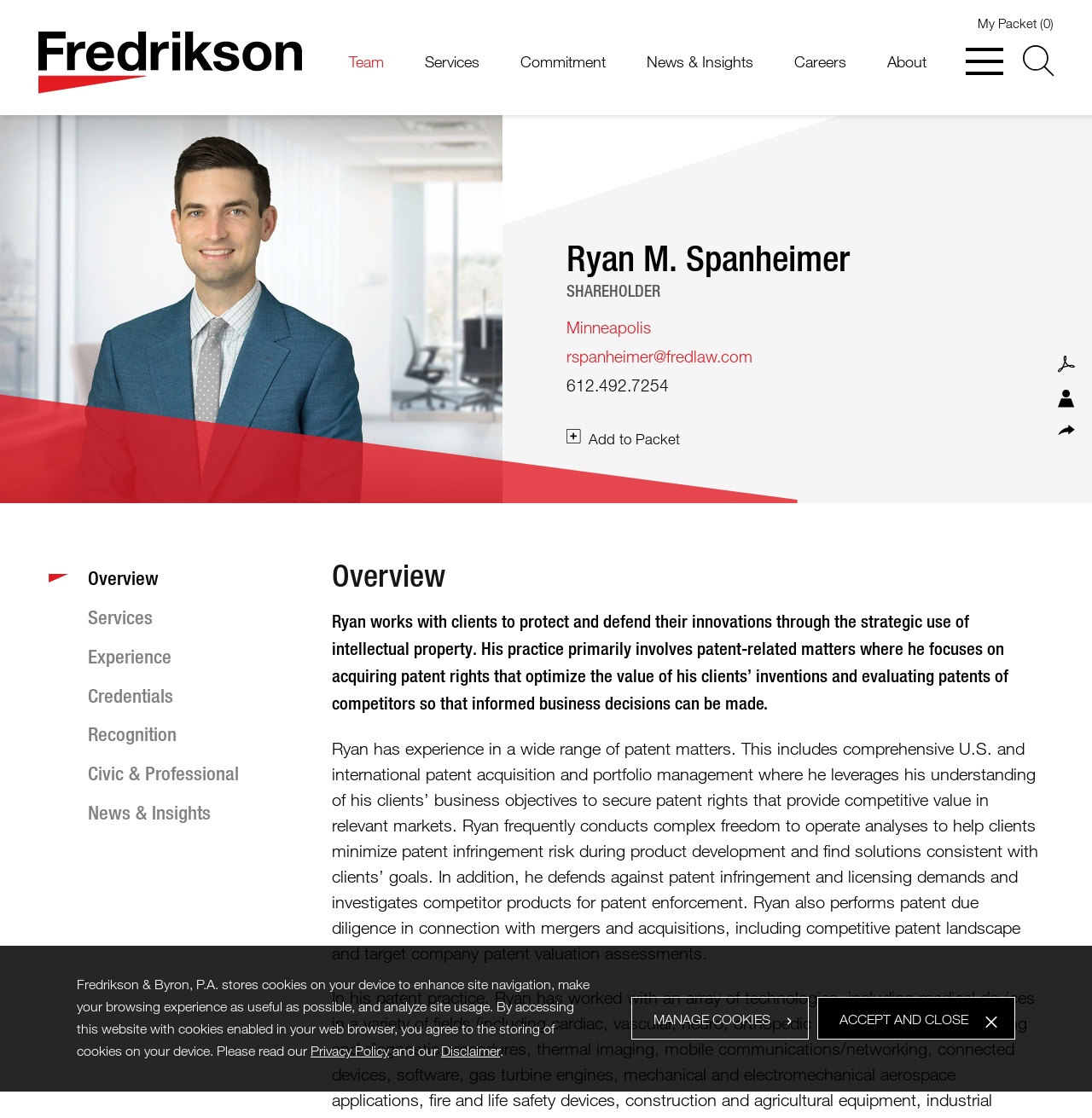Please specify the bounding box coordinates in the format (top-left x, top-left y, bottom-right x, bottom-right y), with values ranging from 0 to 1. Identify the bounding box for the UI component described as follows: Civic & Professional

[0.081, 0.681, 0.219, 0.702]